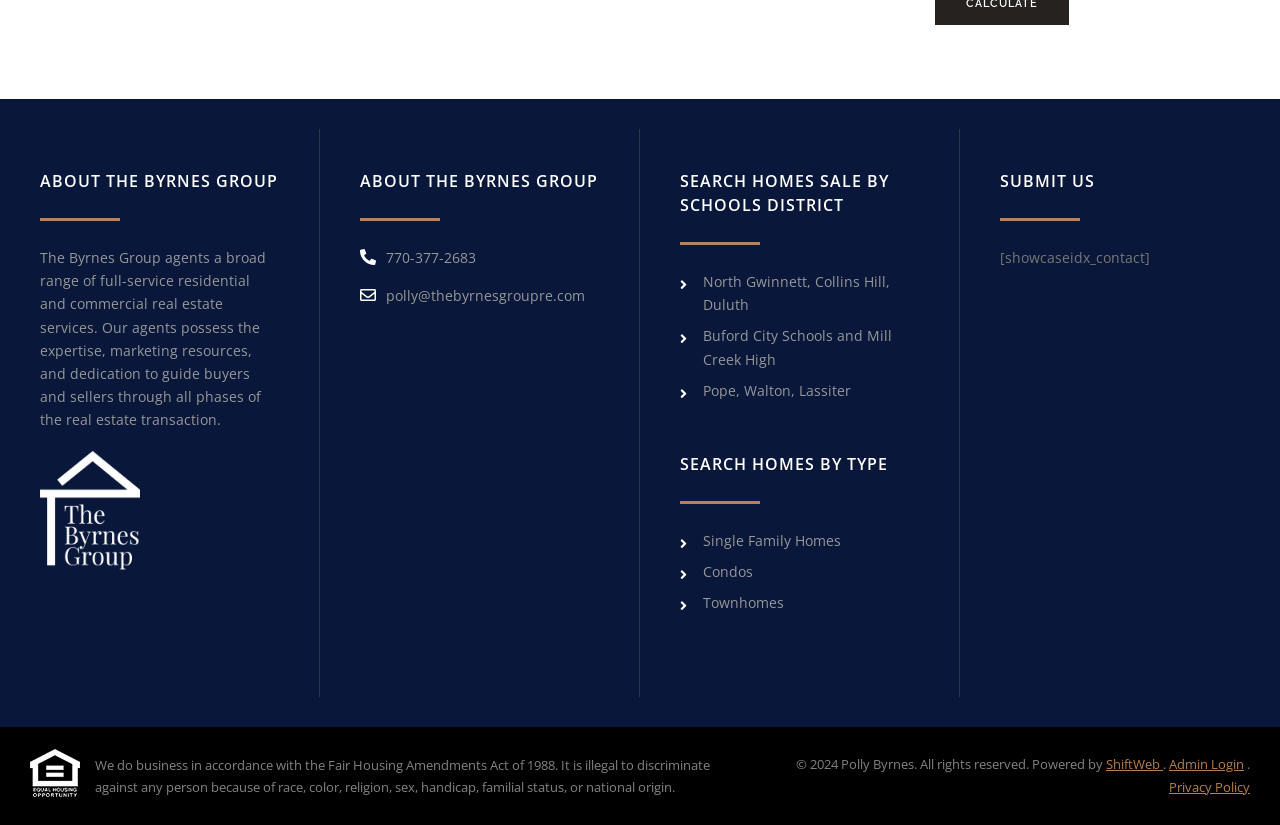What is the name of the real estate group?
Using the image, provide a concise answer in one word or a short phrase.

The Byrnes Group